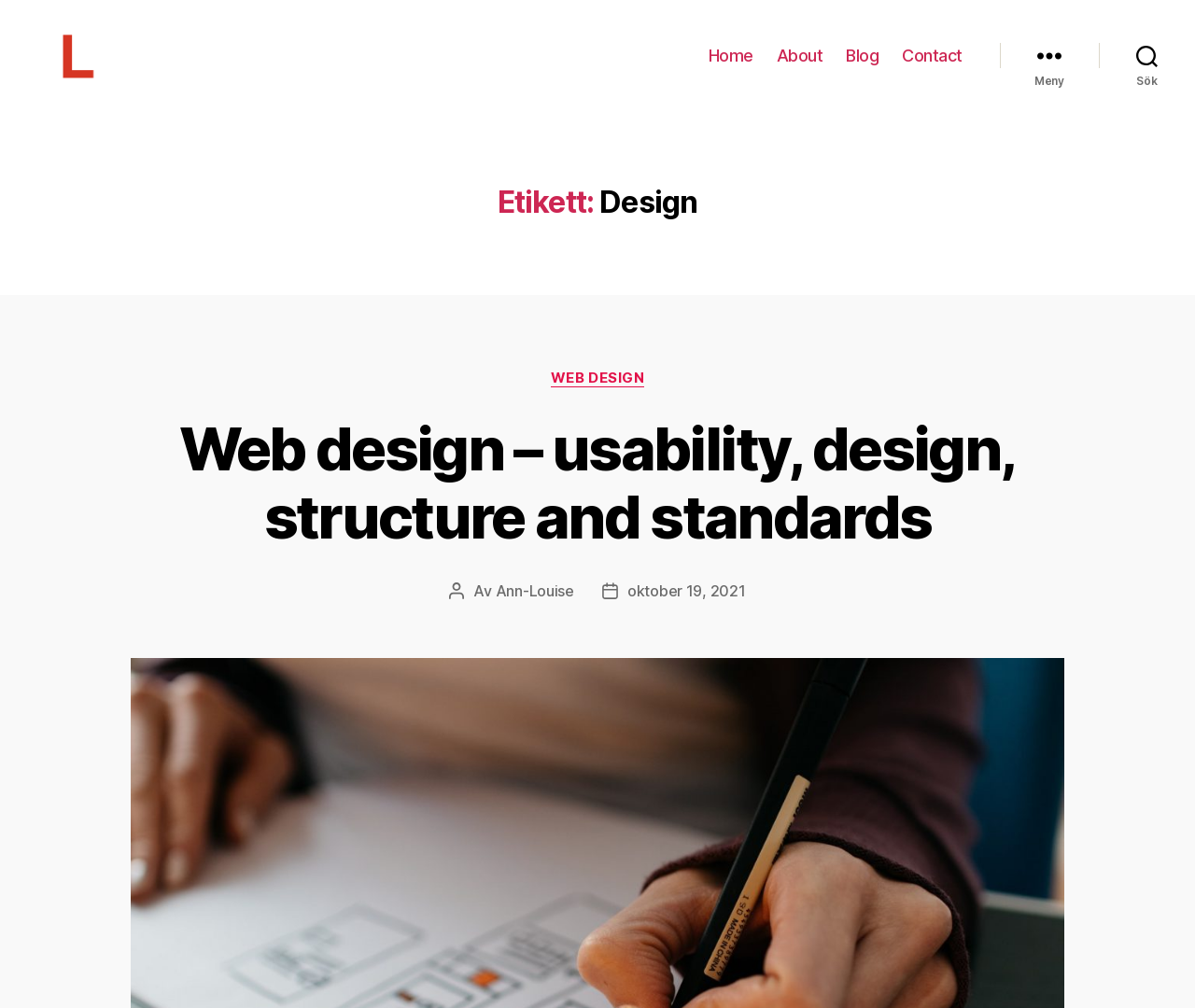Refer to the image and answer the question with as much detail as possible: How many navigation links are there?

The navigation links can be found in the horizontal navigation bar, which contains four links: 'Home', 'About', 'Blog', and 'Contact'.